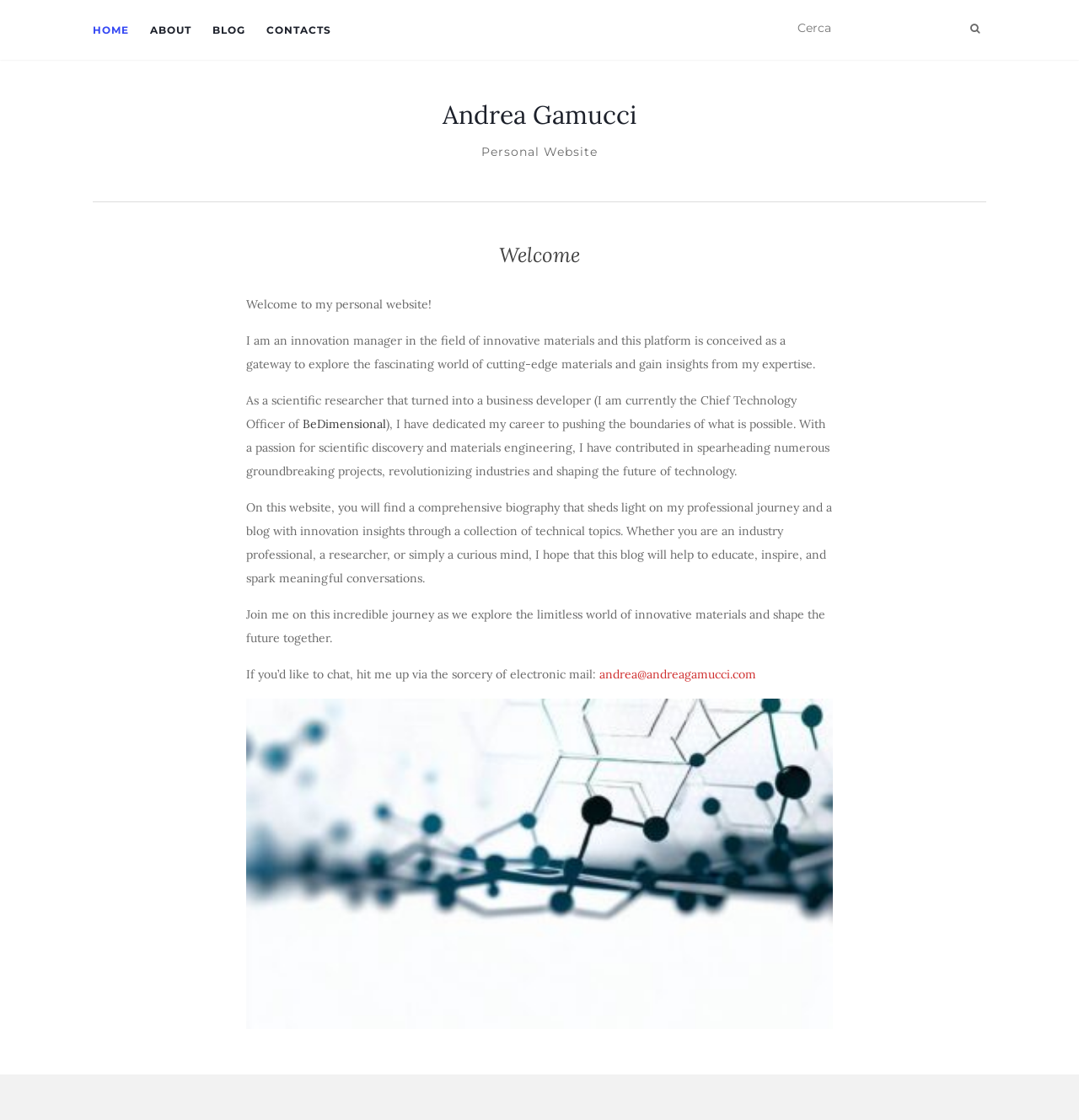Answer the following inquiry with a single word or phrase:
What is the purpose of this website?

To explore innovative materials